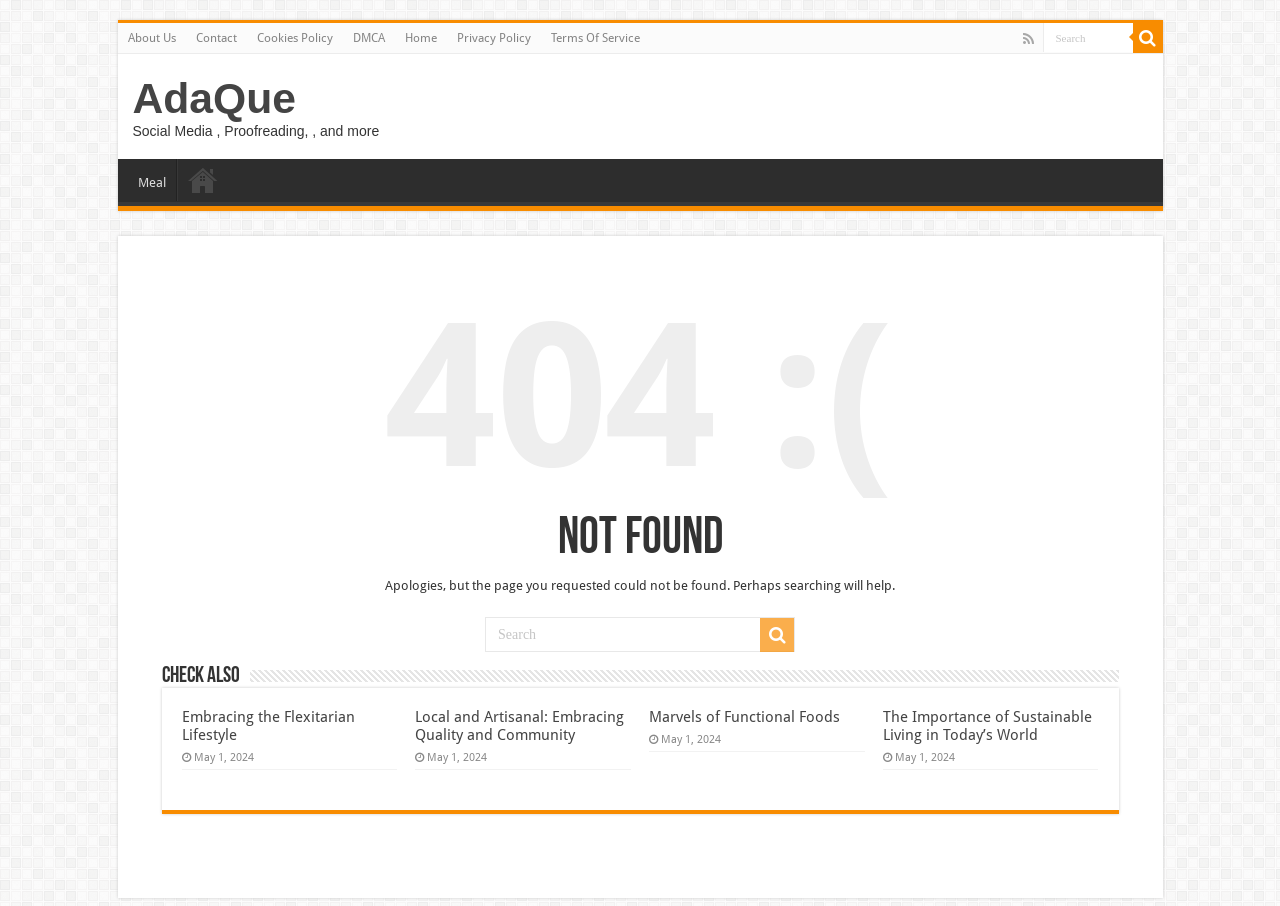Extract the bounding box coordinates of the UI element described by: "About Us". The coordinates should include four float numbers ranging from 0 to 1, e.g., [left, top, right, bottom].

[0.092, 0.025, 0.145, 0.058]